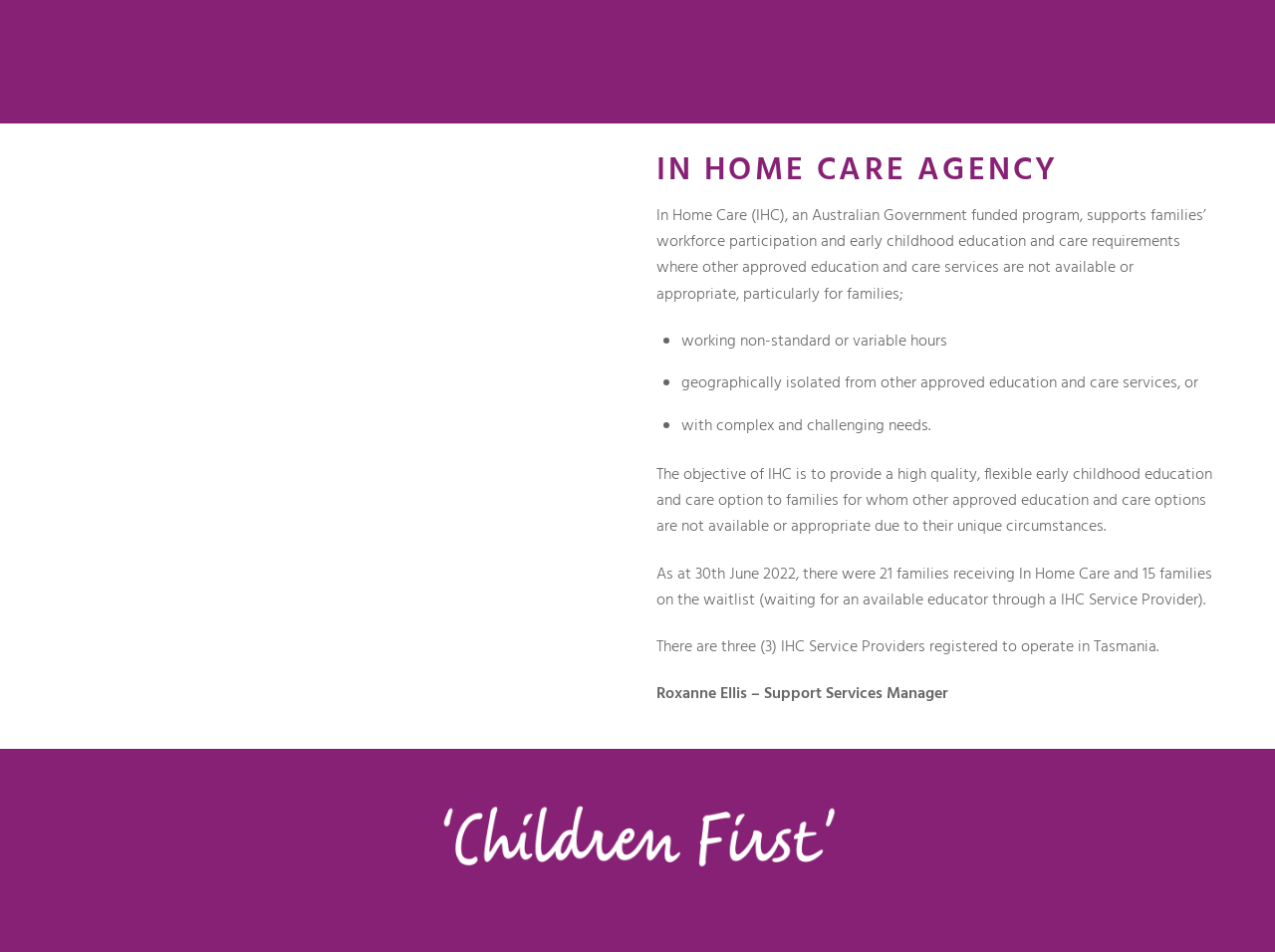Based on the image, please respond to the question with as much detail as possible:
How many families are on the waitlist for In Home Care?

According to the webpage, as at 30th June 2022, there were 21 families receiving In Home Care and 15 families on the waitlist, waiting for an available educator through a IHC Service Provider.